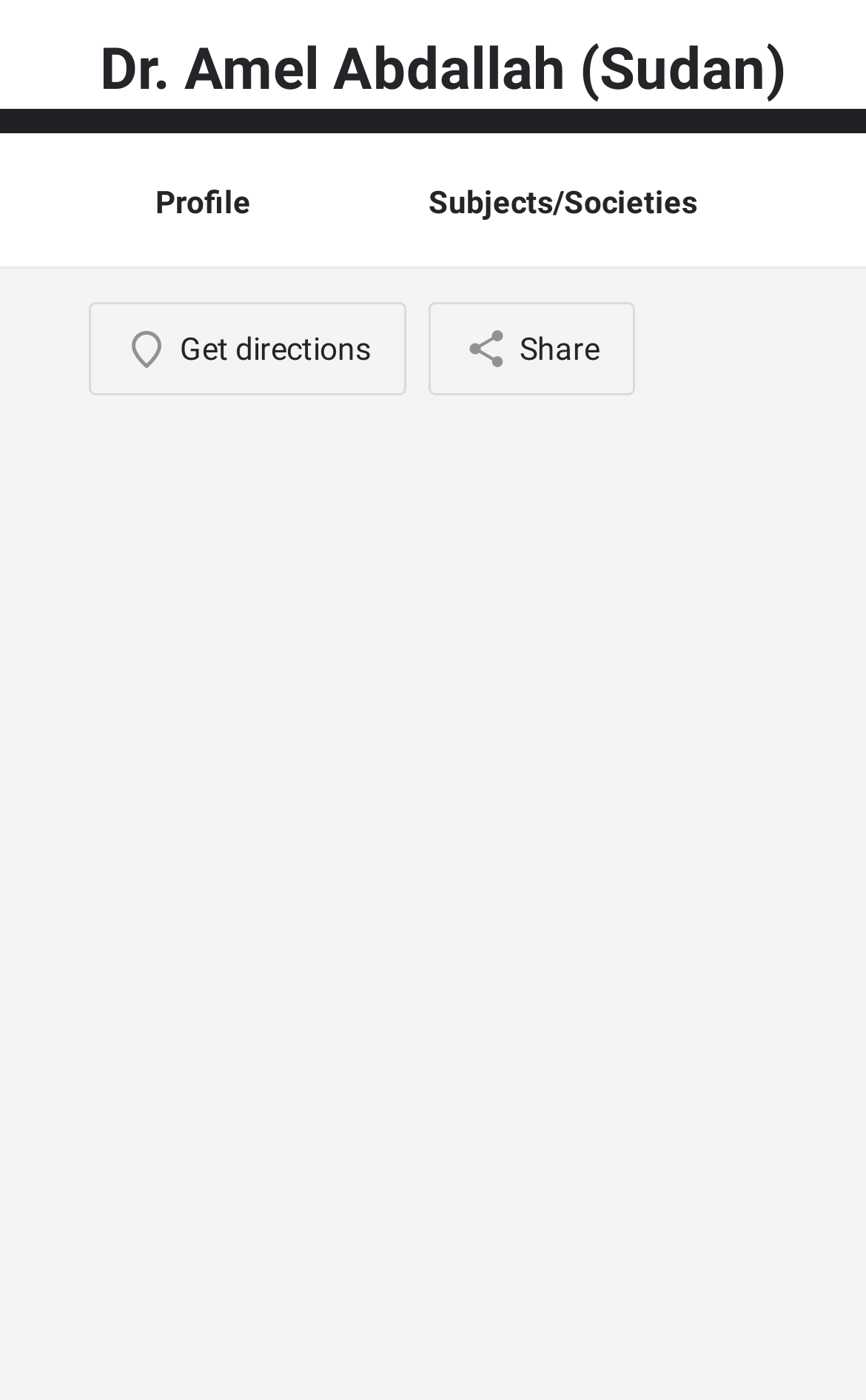Review the image closely and give a comprehensive answer to the question: What is the SDG number mentioned on the webpage?

The SDG number mentioned on the webpage is 15, which can be found in the link element ' SDG15' located at the bottom of the webpage.